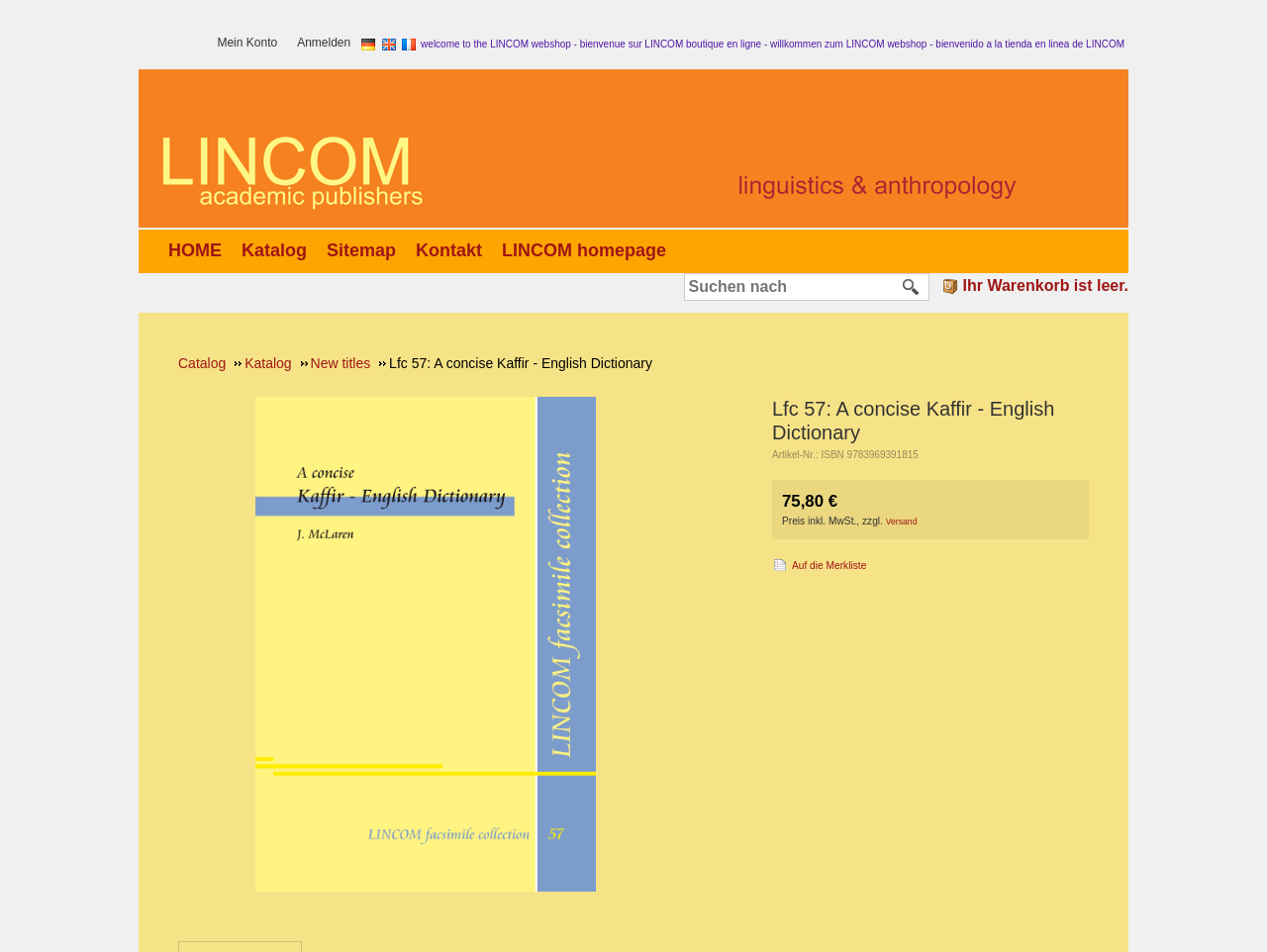What is the language of the current webpage?
Answer the question with just one word or phrase using the image.

Deutsch